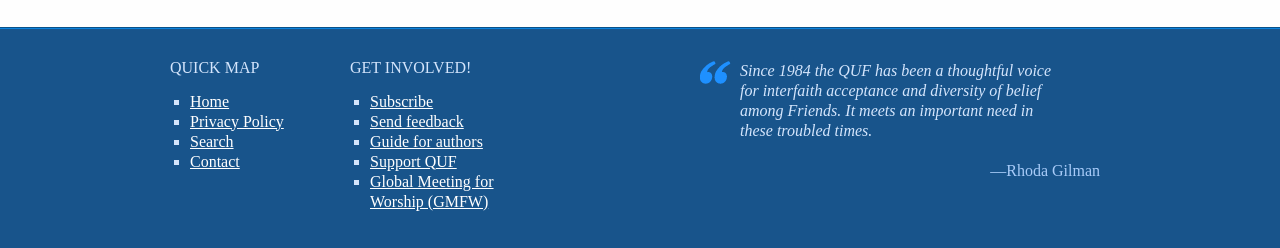Examine the image carefully and respond to the question with a detailed answer: 
Who is mentioned at the bottom of the page?

Rhoda Gilman is mentioned at the bottom of the page, as indicated by the StaticText element with the text 'Rhoda Gilman'